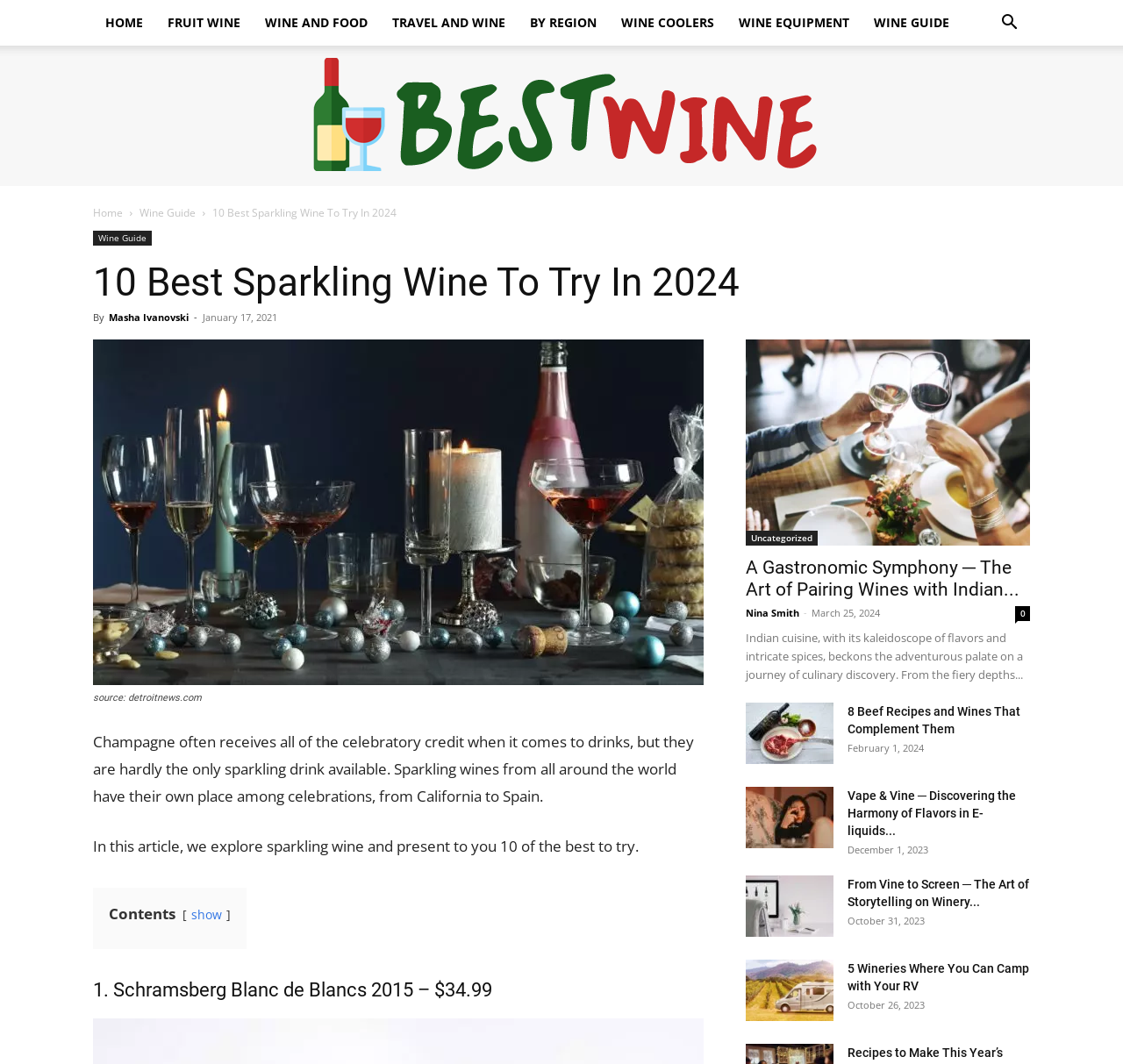How many links are there in the top navigation bar?
Please provide a comprehensive answer based on the visual information in the image.

I counted the number of links in the top navigation bar by looking at the links 'HOME', 'FRUIT WINE', 'WINE AND FOOD', 'TRAVEL AND WINE', 'BY REGION', 'WINE COOLERS', and 'WINE EQUIPMENT'.